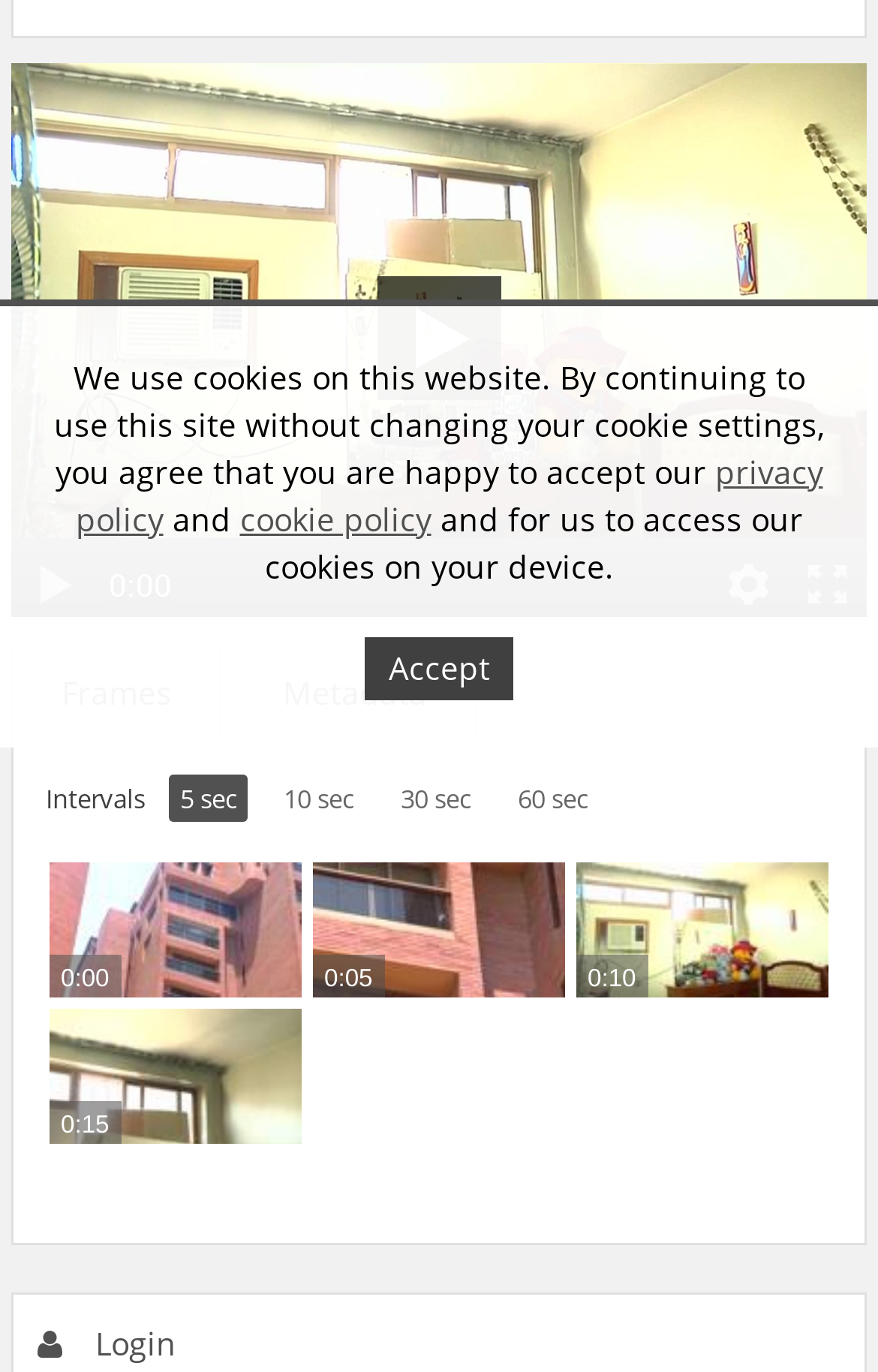Using the description: "Metadata", identify the bounding box of the corresponding UI element in the screenshot.

[0.265, 0.469, 0.542, 0.541]